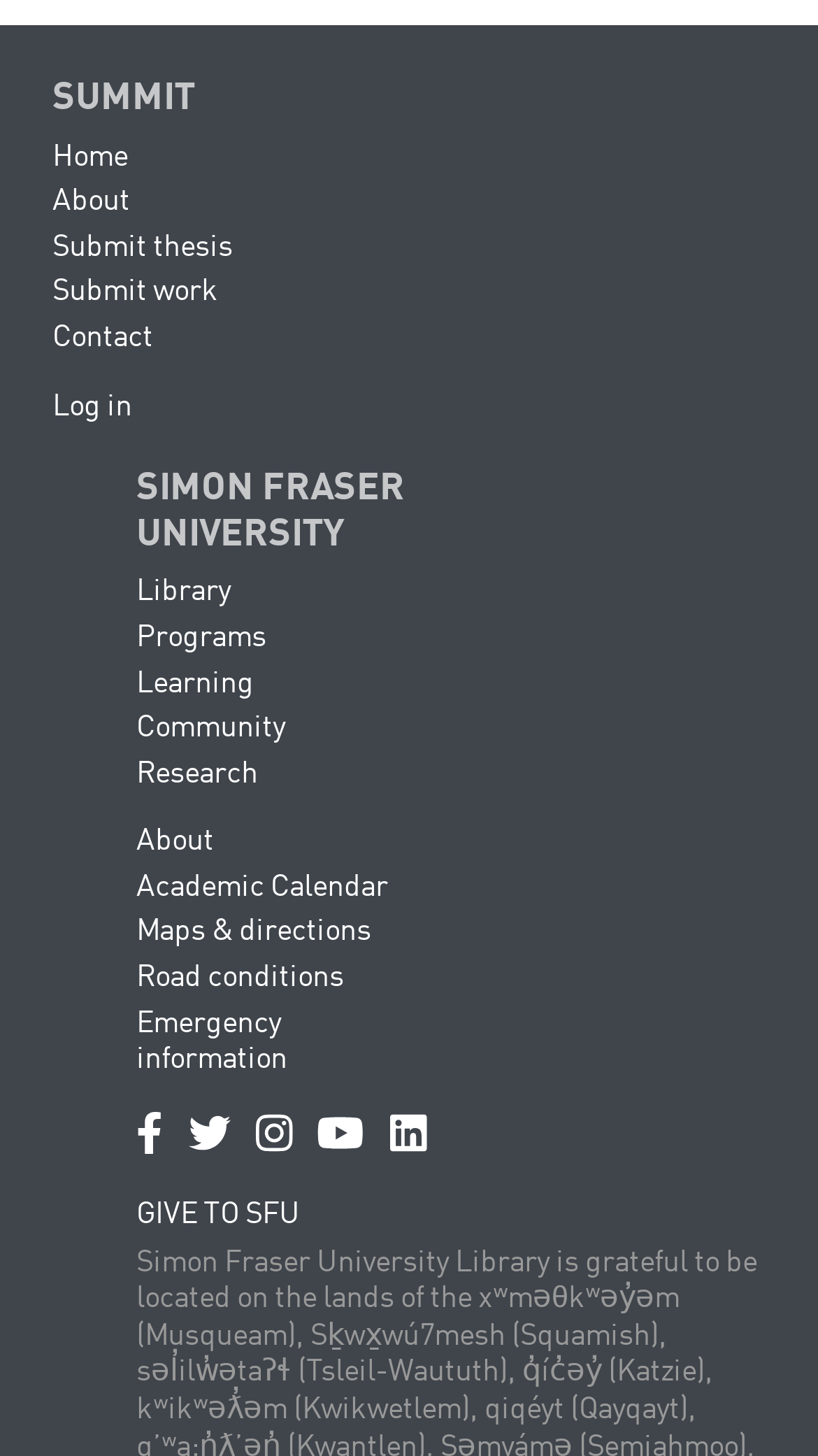Locate the UI element described by Give to SFU in the provided webpage screenshot. Return the bounding box coordinates in the format (top-left x, top-left y, bottom-right x, bottom-right y), ensuring all values are between 0 and 1.

[0.167, 0.824, 0.367, 0.844]